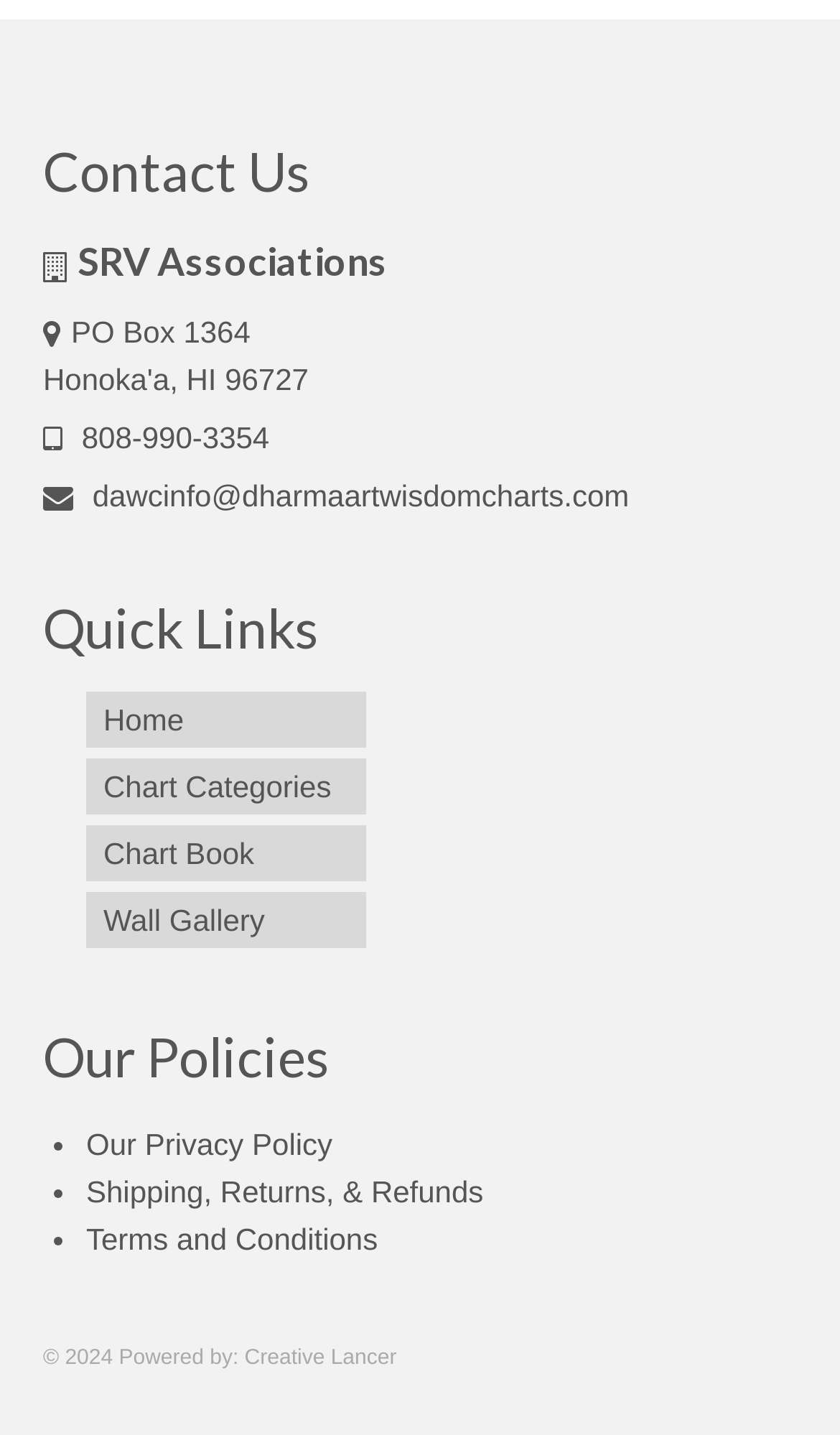Please locate the bounding box coordinates of the element that should be clicked to achieve the given instruction: "Go to Home page".

[0.103, 0.482, 0.436, 0.521]